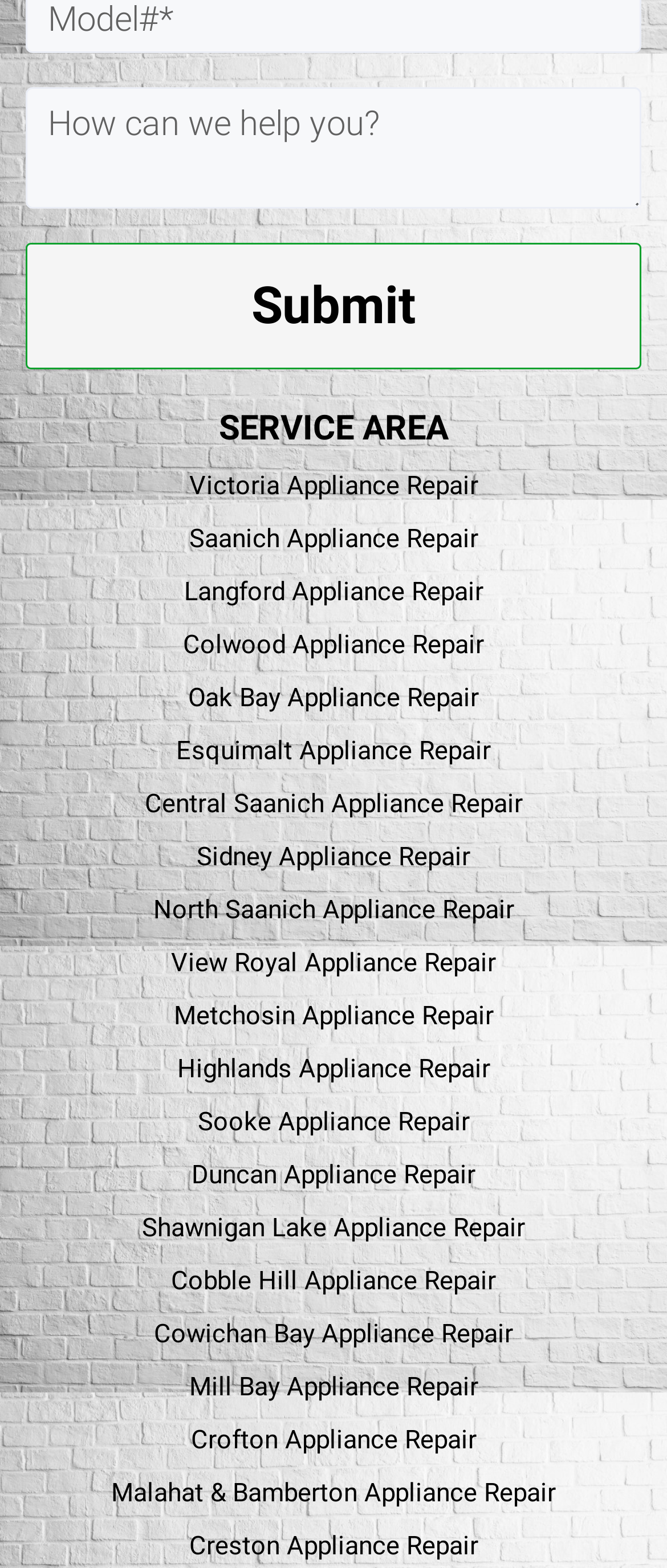How many links are there on the webpage?
Look at the webpage screenshot and answer the question with a detailed explanation.

There are 20 links on the webpage, each corresponding to a different location, such as Victoria, Saanich, Langford, and so on.